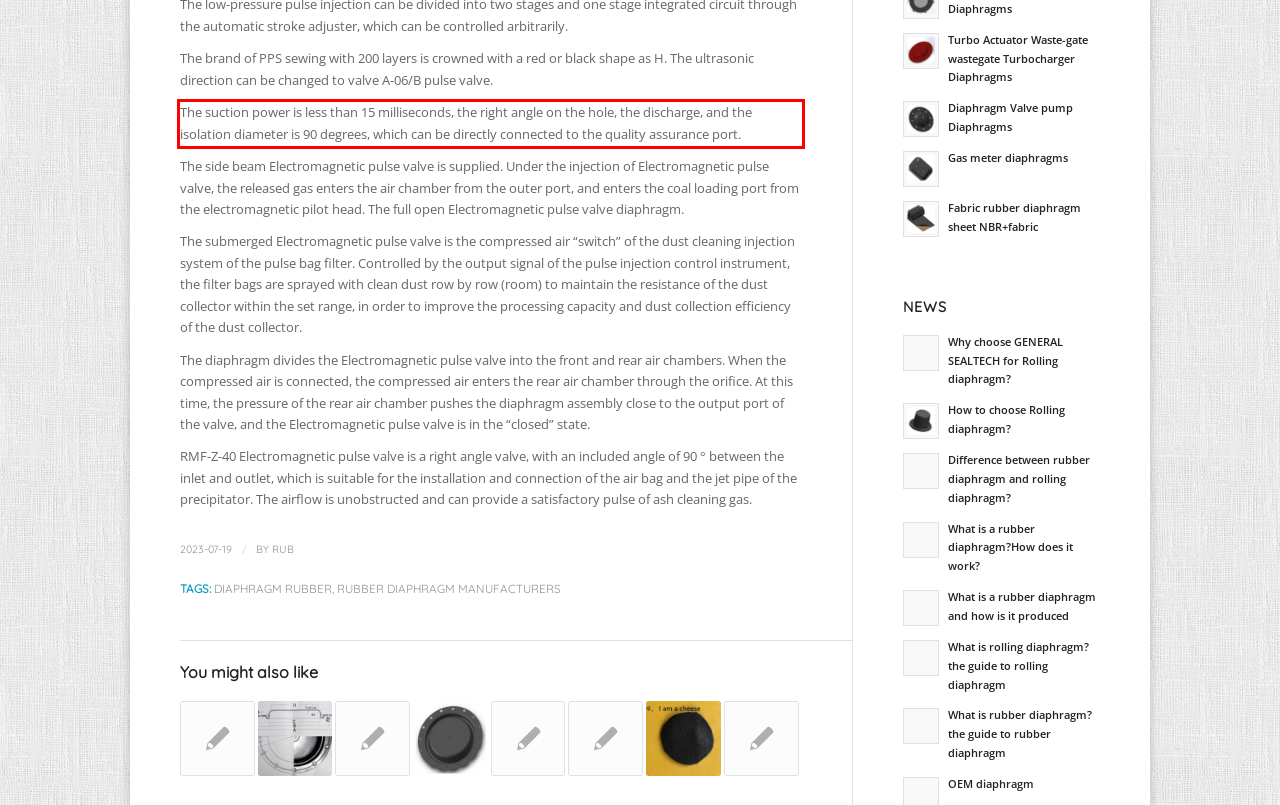Examine the screenshot of the webpage, locate the red bounding box, and perform OCR to extract the text contained within it.

The suction power is less than 15 milliseconds, the right angle on the hole, the discharge, and the isolation diameter is 90 degrees, which can be directly connected to the quality assurance port.